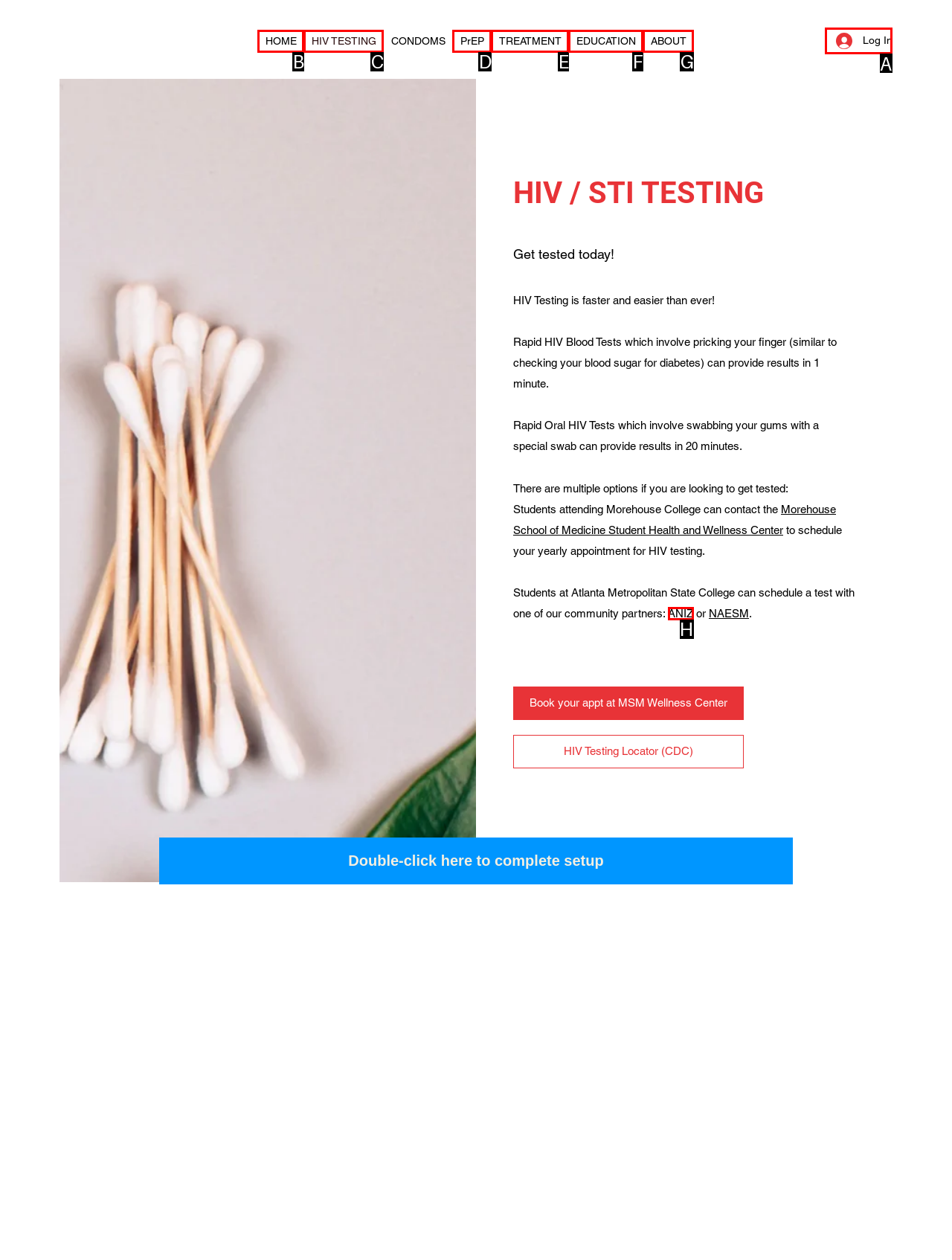Given the instruction: Click the Log In button, which HTML element should you click on?
Answer with the letter that corresponds to the correct option from the choices available.

A